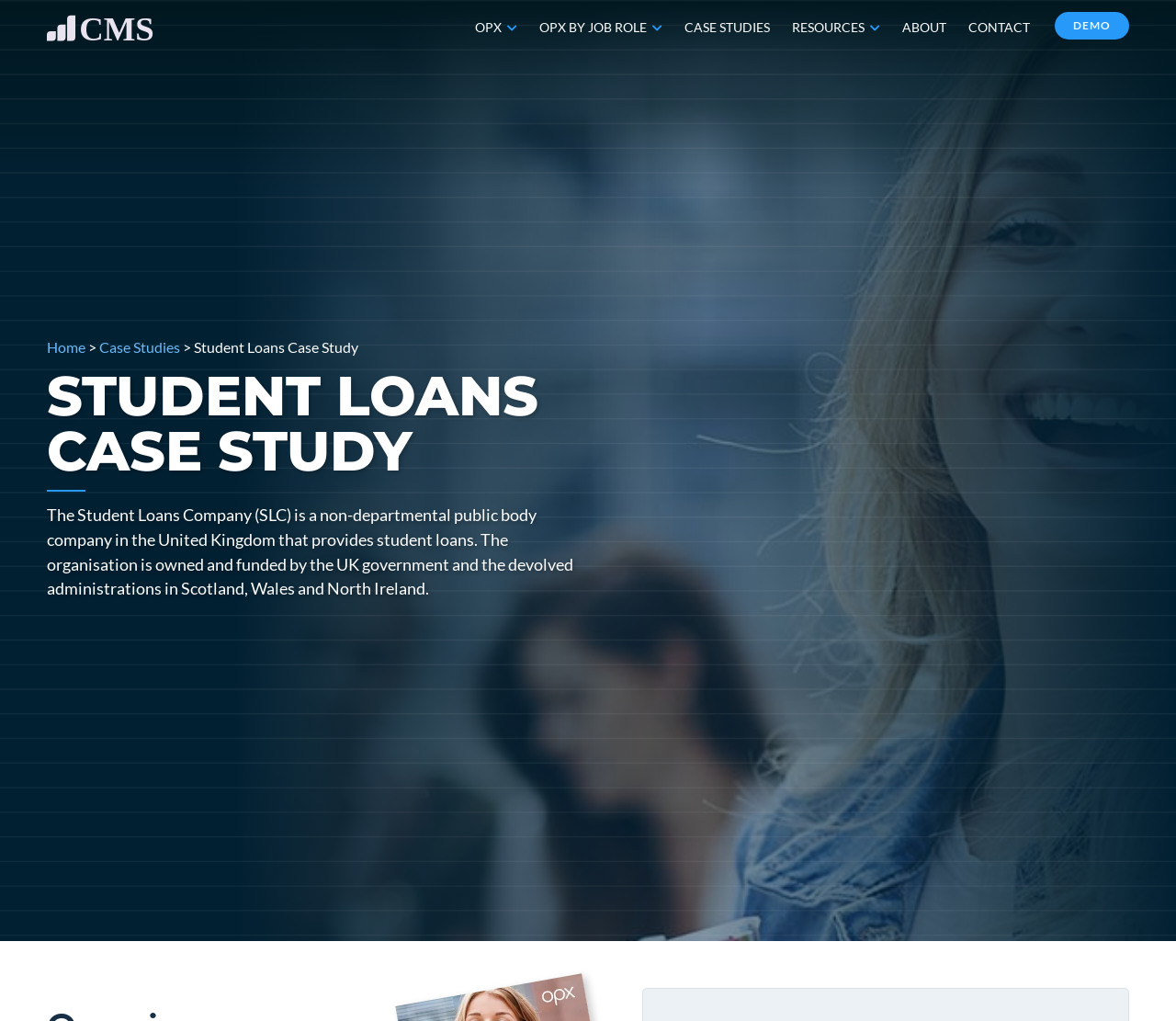Create an elaborate caption for the webpage.

The webpage is about a case study on Student Loans, with a prominent heading "STUDENT LOANS CASE STUDY" located at the top center of the page. Below the heading, there is a paragraph of text that describes the Student Loans Company, a non-departmental public body in the UK that provides student loans.

At the top of the page, there is a navigation menu with links to "OPX", "OPX BY JOB ROLE", "CASE STUDIES", "RESOURCES", "ABOUT", and "CONTACT", arranged horizontally from left to right. On the top-right corner, there is a "DEMO" link.

On the top-left corner, there is a small image with a link, and below it, there is a link to "Home" and a "Case Studies" link. To the right of these links, there is a static text "Student Loans Case Study".

The page also has a section to download a case study, with a prompt to "Enter your details below to download the Student Loans case study" and a note that "All fields are required" with a mention of the "Privacy Policy Overview".